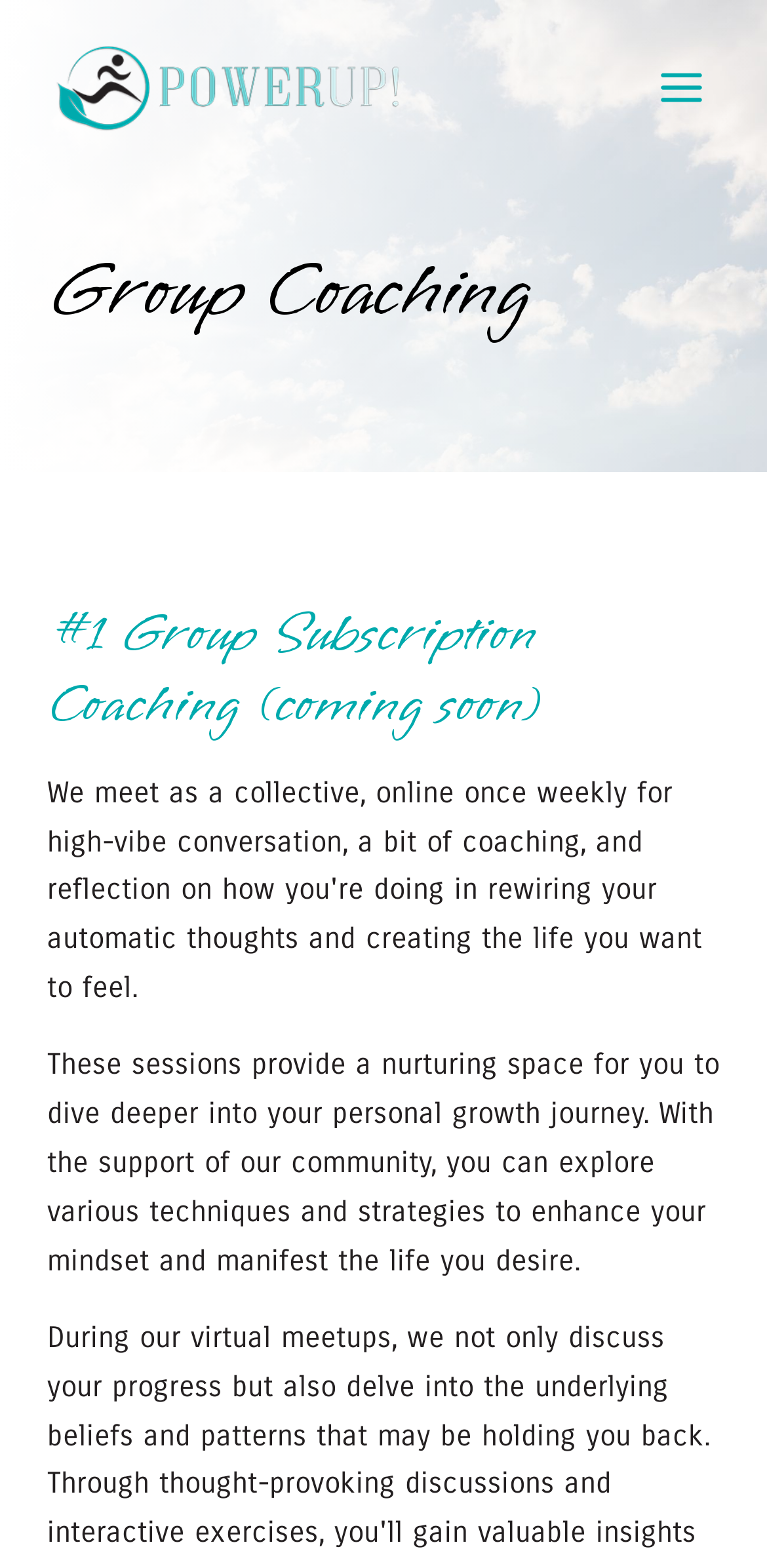What is the purpose of the group coaching sessions?
Answer the question with a detailed explanation, including all necessary information.

I found the answer by reading the static text on the webpage, which describes the group coaching sessions as providing a nurturing space for individuals to dive deeper into their personal growth journey.